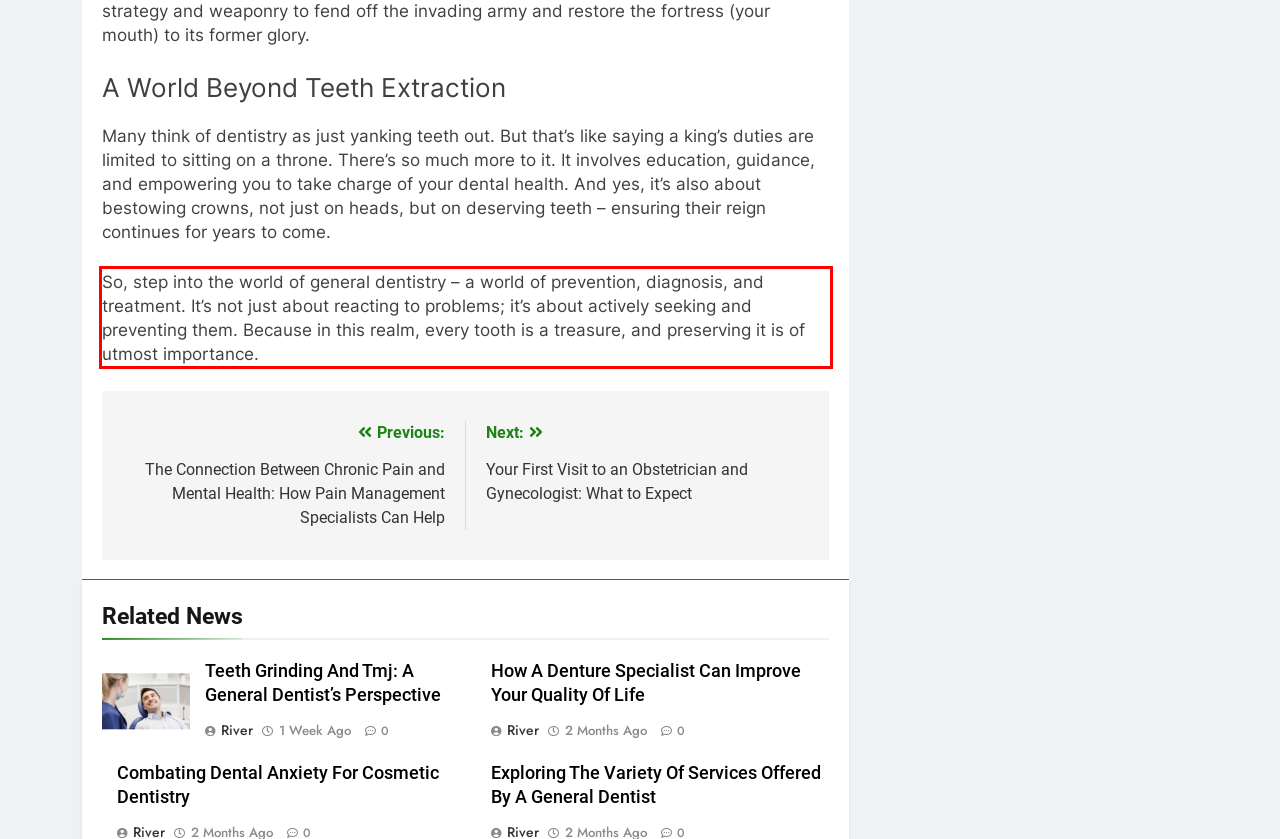Please identify and extract the text content from the UI element encased in a red bounding box on the provided webpage screenshot.

So, step into the world of general dentistry – a world of prevention, diagnosis, and treatment. It’s not just about reacting to problems; it’s about actively seeking and preventing them. Because in this realm, every tooth is a treasure, and preserving it is of utmost importance.